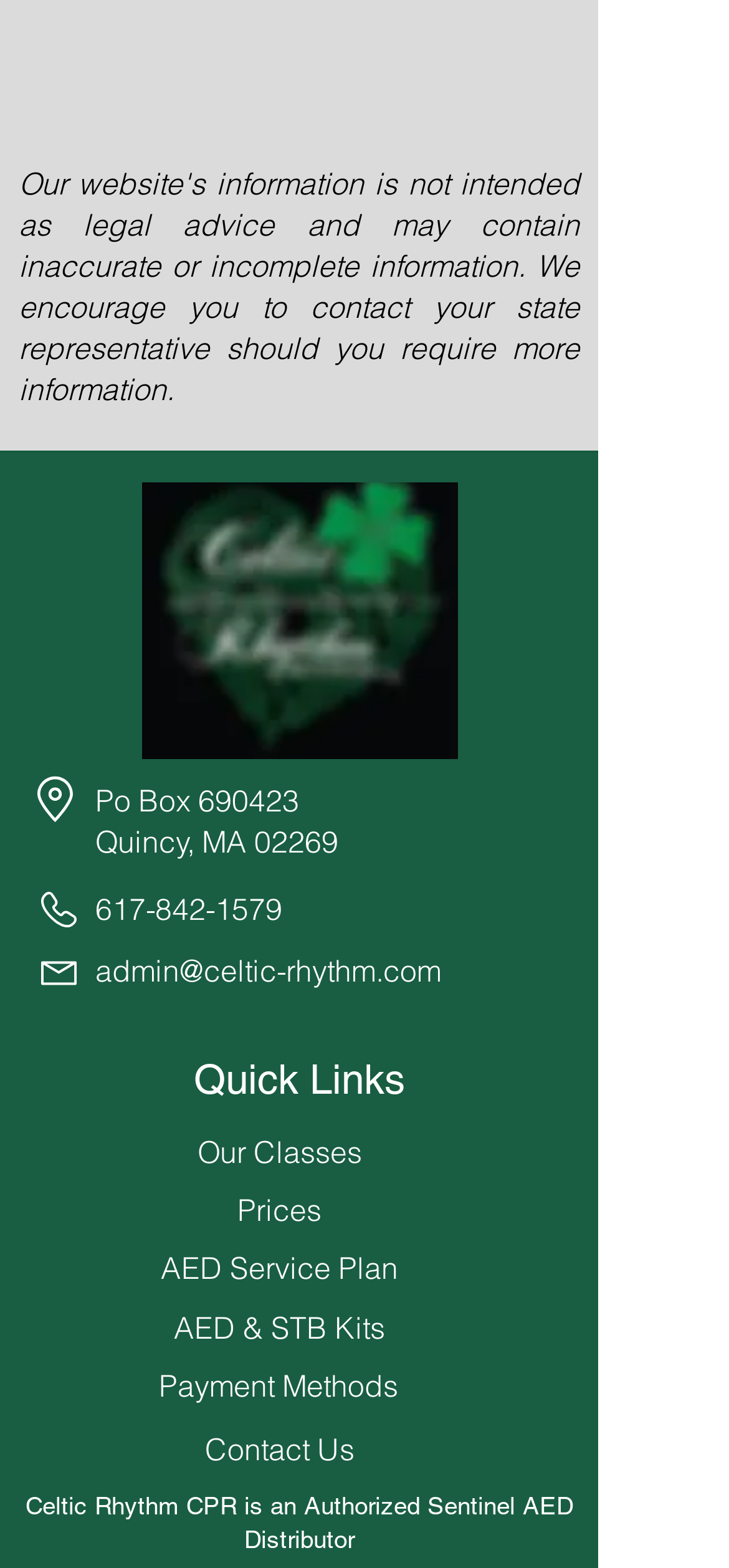What is the company that Celtic Rhythm CPR is an authorized distributor for?
Refer to the image and give a detailed answer to the question.

I found this information by reading the heading that starts with 'Celtic Rhythm CPR is an Authorized...' and is located at the bottom of the webpage.